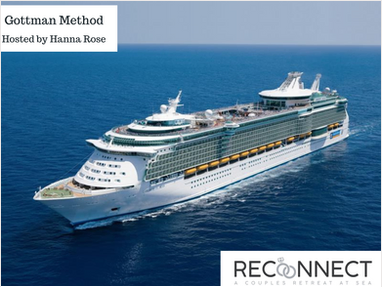What is the purpose of the retreat?
Refer to the image and provide a one-word or short phrase answer.

To strengthen bonds